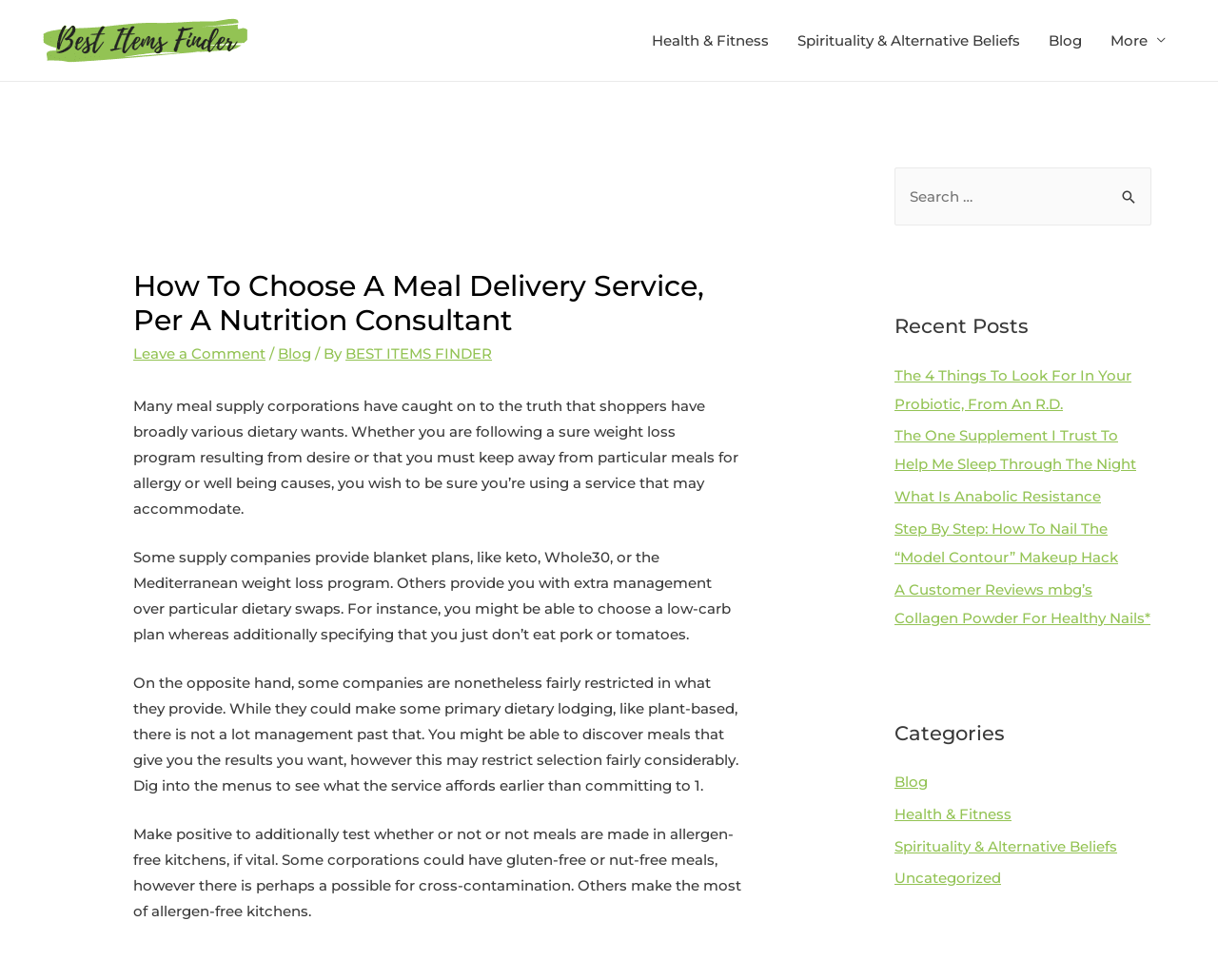What is the purpose of the search bar on this webpage?
Please provide a full and detailed response to the question.

The search bar is located in the top-right corner of the webpage, and its purpose is to allow users to search for specific topics or keywords within the website, as indicated by the placeholder text 'Search for:'.